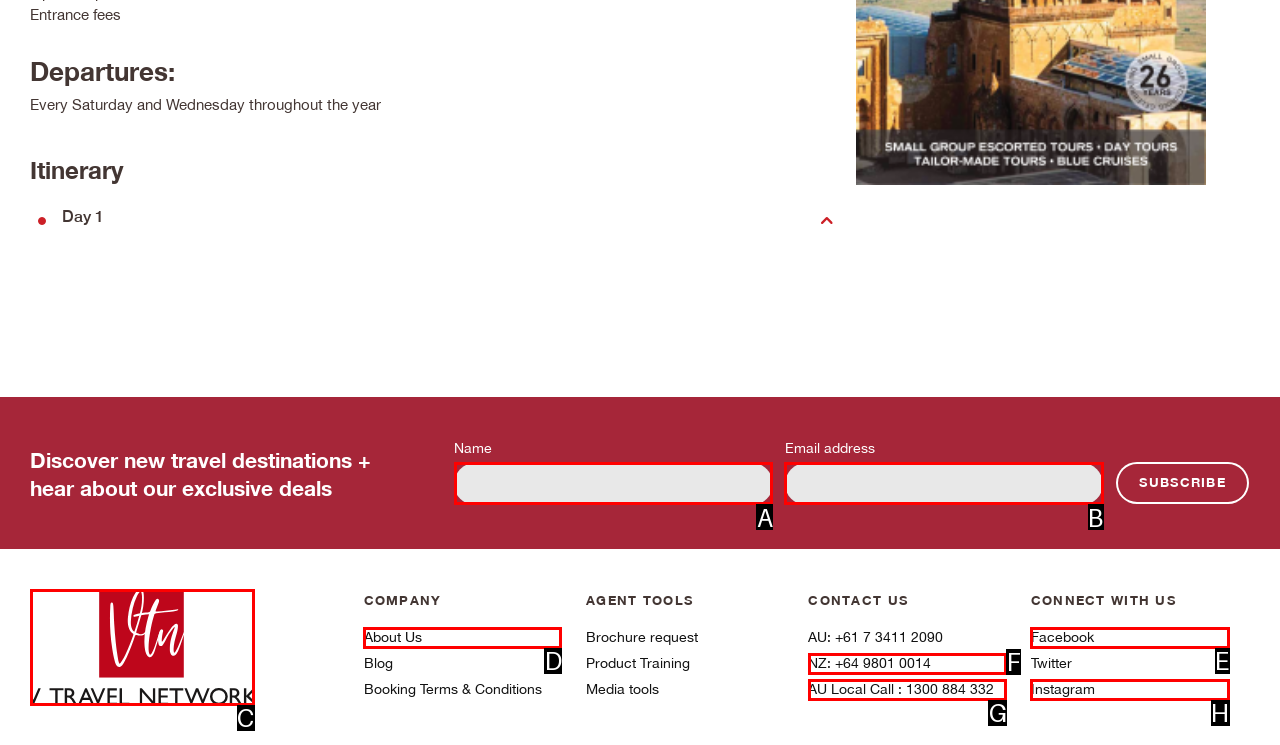Tell me which one HTML element I should click to complete the following task: Click on About Us Answer with the option's letter from the given choices directly.

D